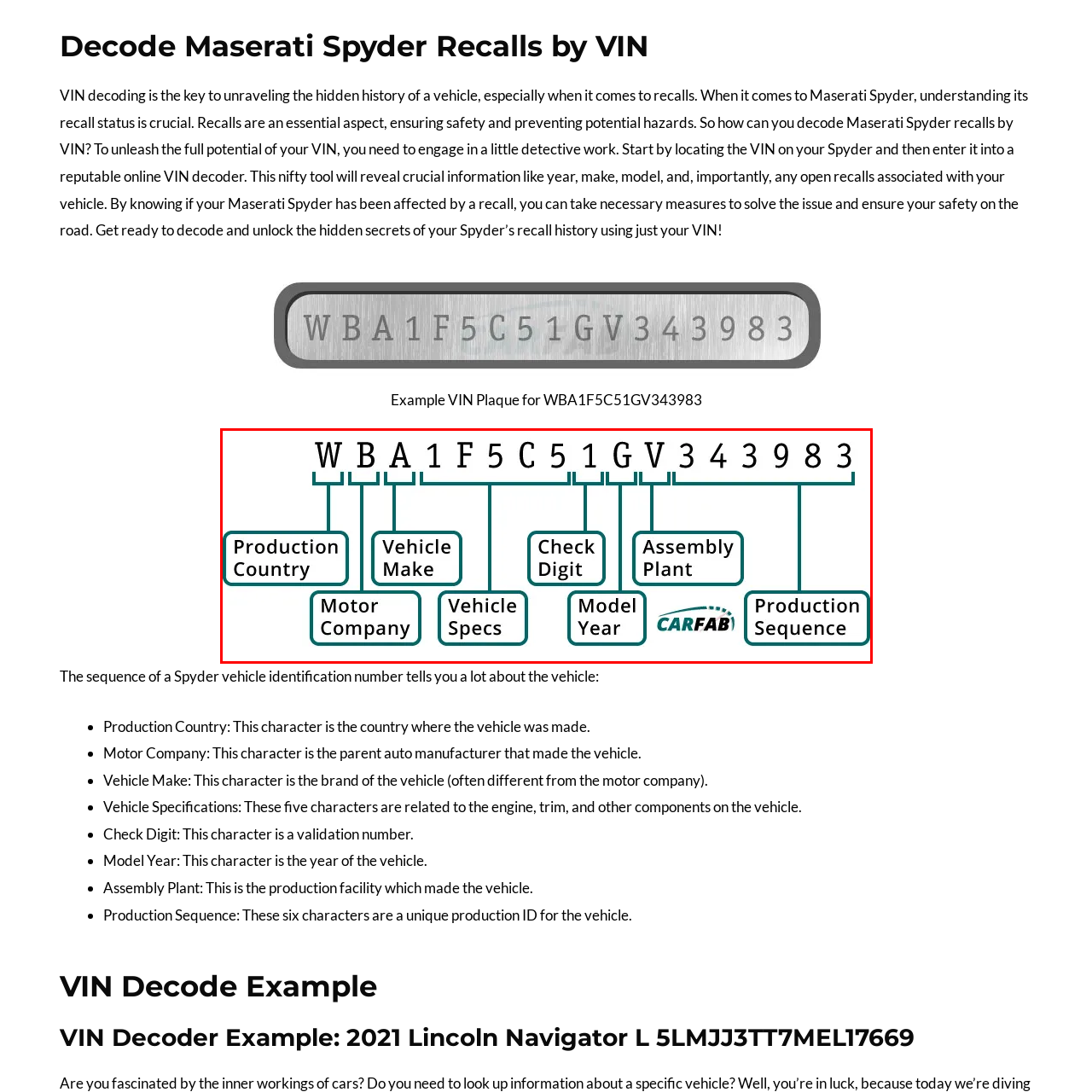Carefully describe the image located within the red boundary.

The image illustrates a Vehicle Identification Number (VIN) breakdown, specifically for the example VIN "WBA1F5C51GV343983." This visual guide highlights the significance of each component within the VIN. It depicts categories such as Production Country, Motor Company, Vehicle Make, Vehicle Specifications, Check Digit, Model Year, Assembly Plant, and Production Sequence. Each of these attributes is essential for decoding the unique characteristics and history of a vehicle, allowing potential owners and buyers to understand crucial details about the car's origin, specifications, and production details. The image serves as a helpful tool for anyone looking to decode a VIN effectively.